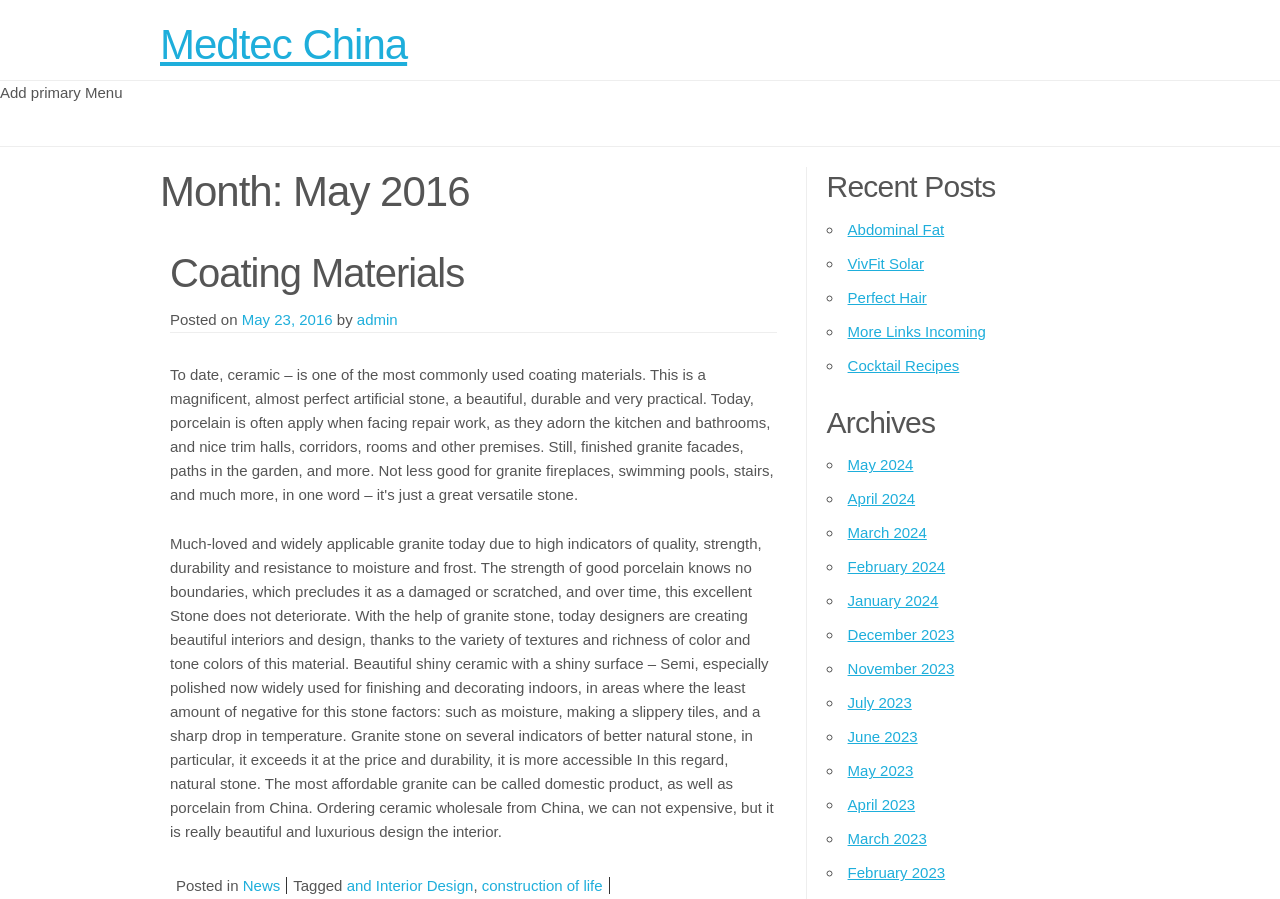How many recent posts are listed?
Using the image, respond with a single word or phrase.

5